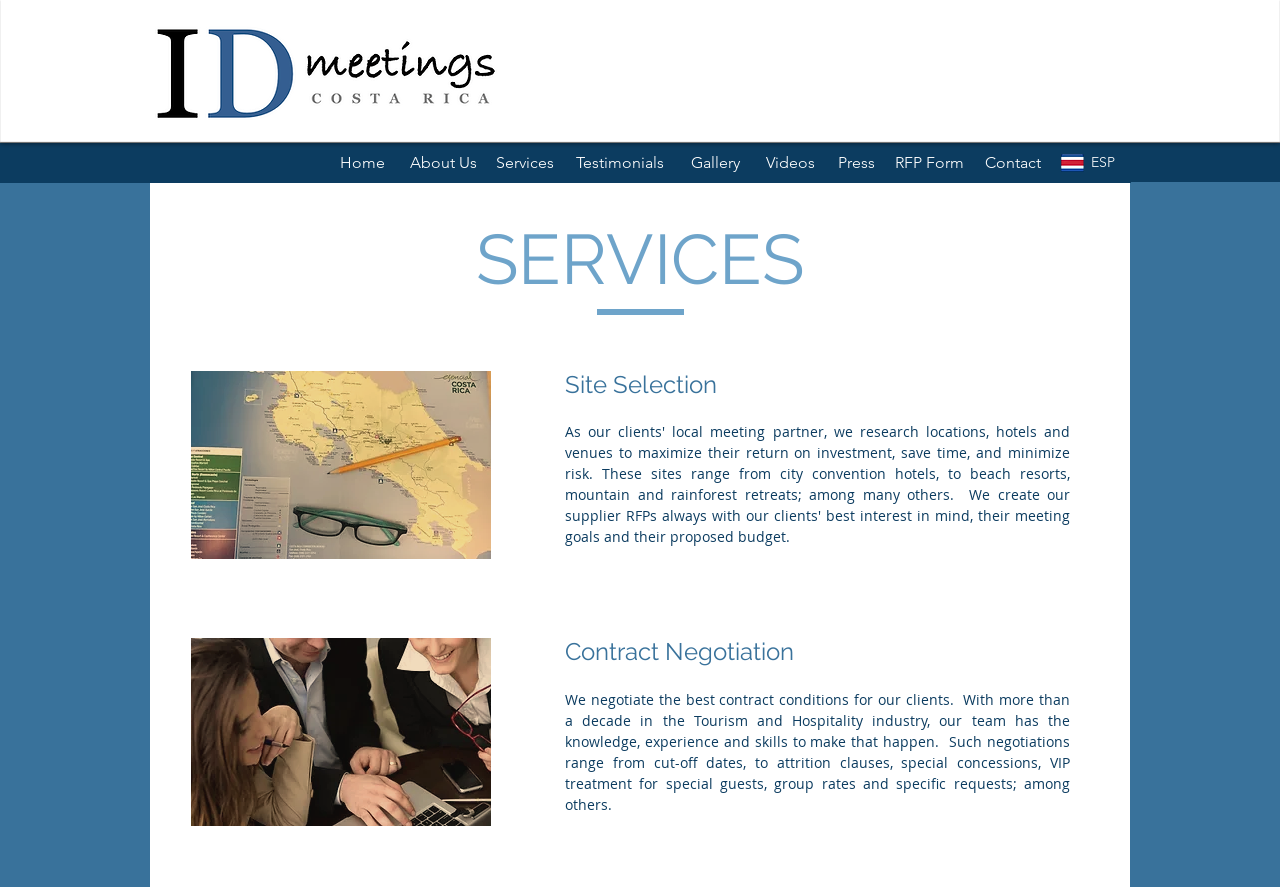Find the bounding box coordinates of the area to click in order to follow the instruction: "Submit the RFP Form".

[0.691, 0.161, 0.761, 0.206]